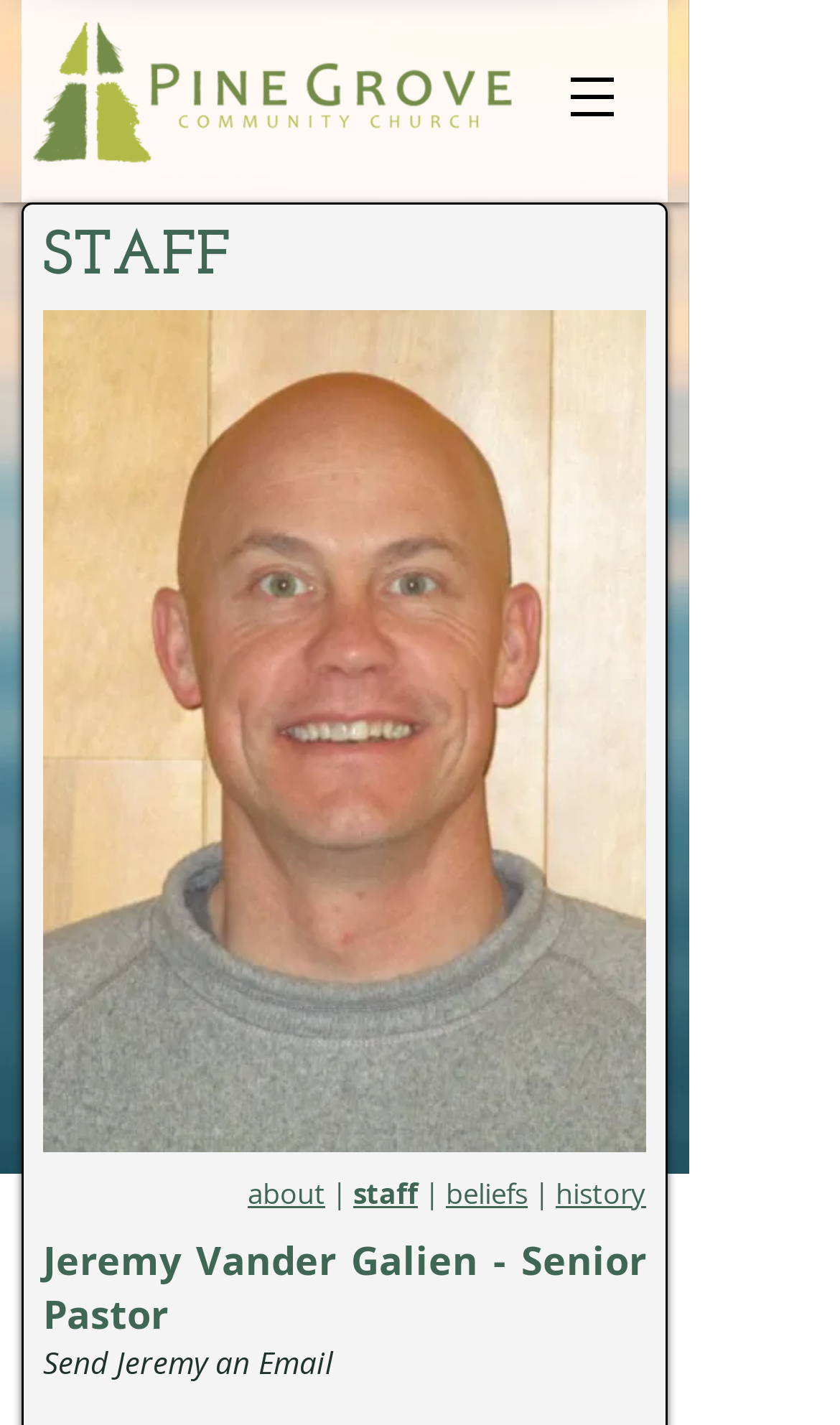Identify the bounding box for the described UI element. Provide the coordinates in (top-left x, top-left y, bottom-right x, bottom-right y) format with values ranging from 0 to 1: Send Jeremy an Email

[0.051, 0.942, 0.397, 0.97]